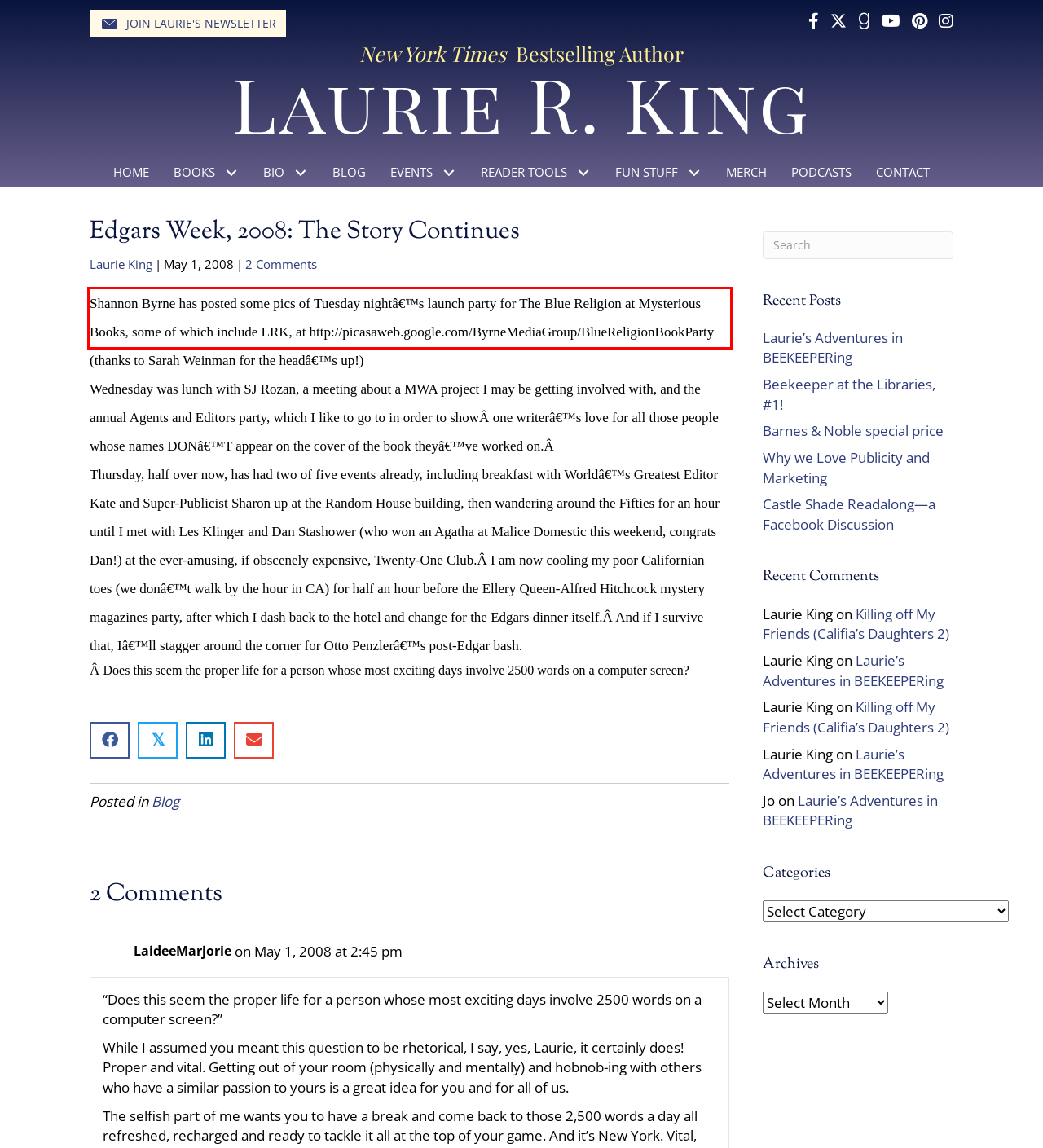You have a screenshot of a webpage, and there is a red bounding box around a UI element. Utilize OCR to extract the text within this red bounding box.

Shannon Byrne has posted some pics of Tuesday nightâ€™s launch party for The Blue Religion at Mysterious Books, some of which include LRK, at http://picasaweb.google.com/ByrneMediaGroup/BlueReligionBookParty